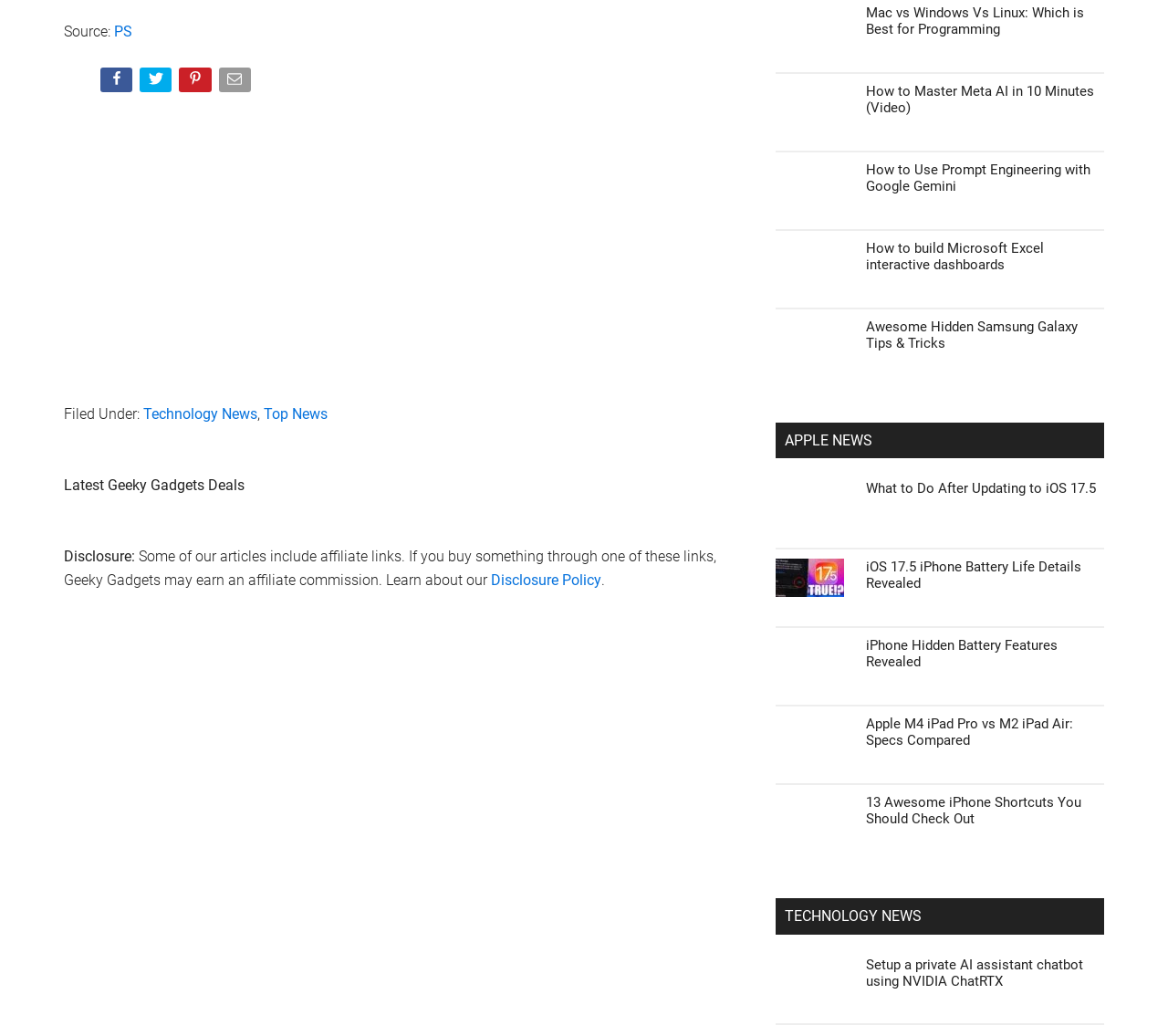Provide the bounding box coordinates for the UI element that is described as: "iPhone Hidden Battery Features Revealed".

[0.741, 0.615, 0.905, 0.647]